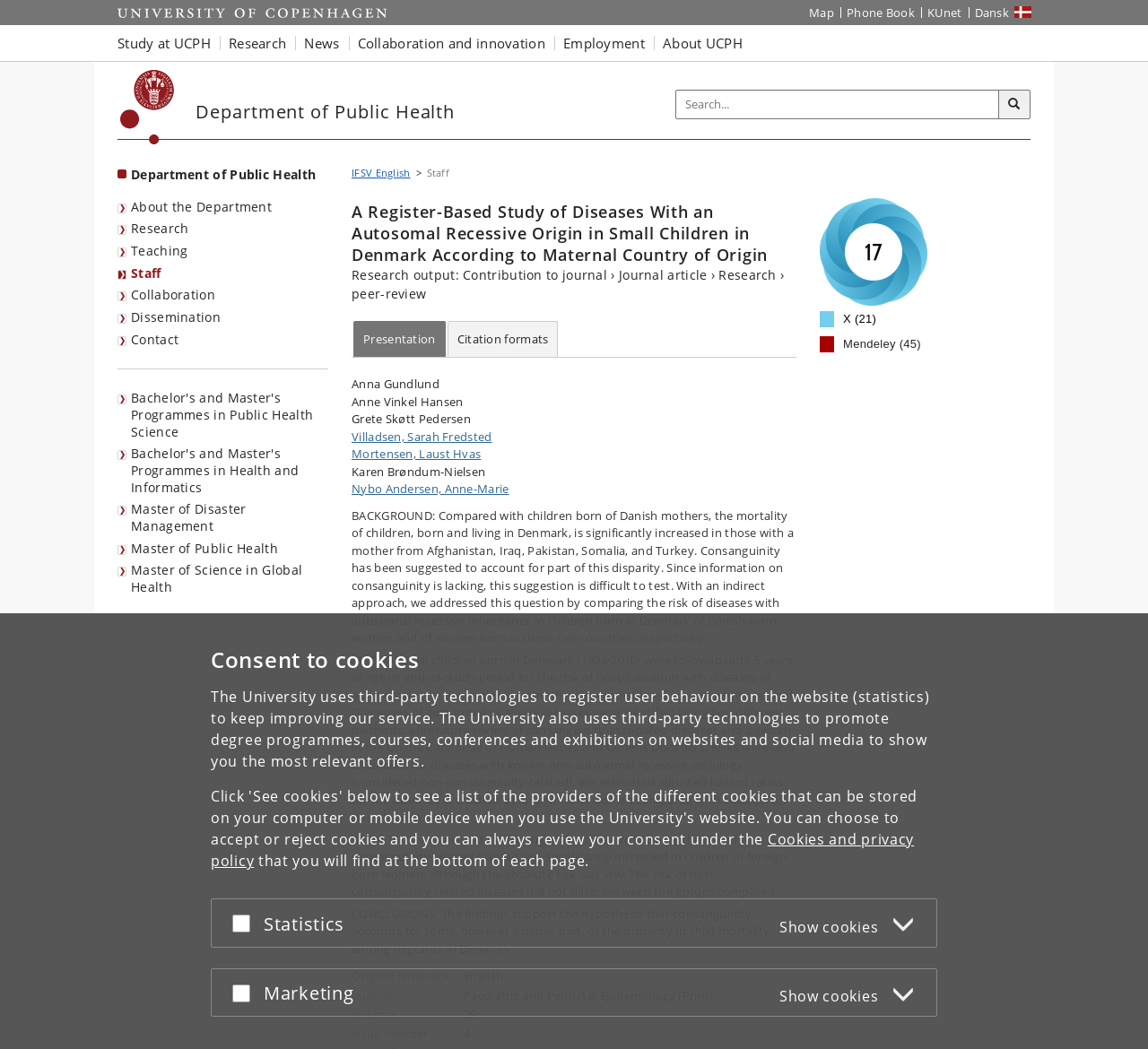Show the bounding box coordinates for the element that needs to be clicked to execute the following instruction: "Click on the link to the Master of Public Health programme". Provide the coordinates in the form of four float numbers between 0 and 1, i.e., [left, top, right, bottom].

[0.102, 0.512, 0.246, 0.533]